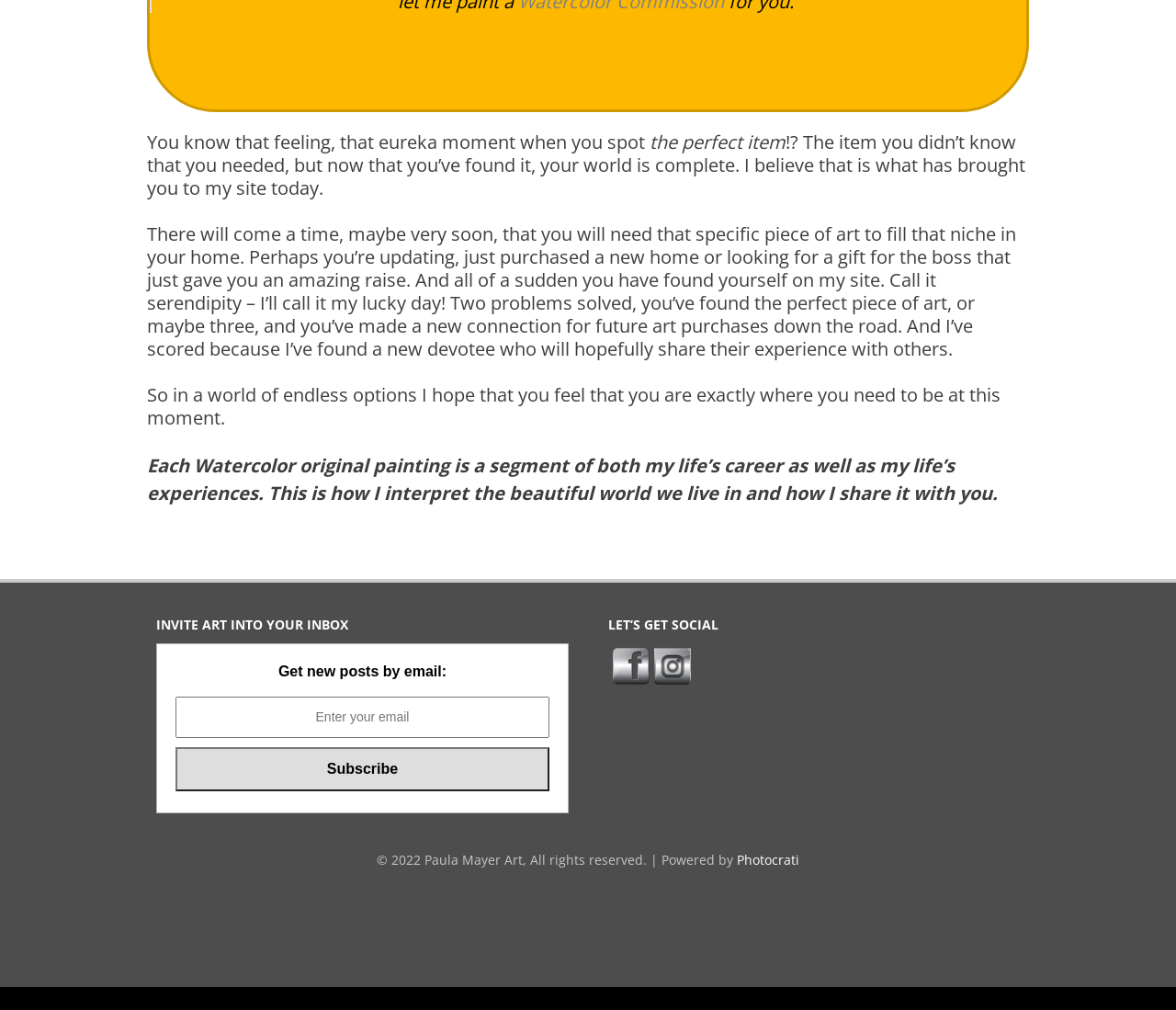Please reply with a single word or brief phrase to the question: 
What type of art is being described?

Watercolor original painting